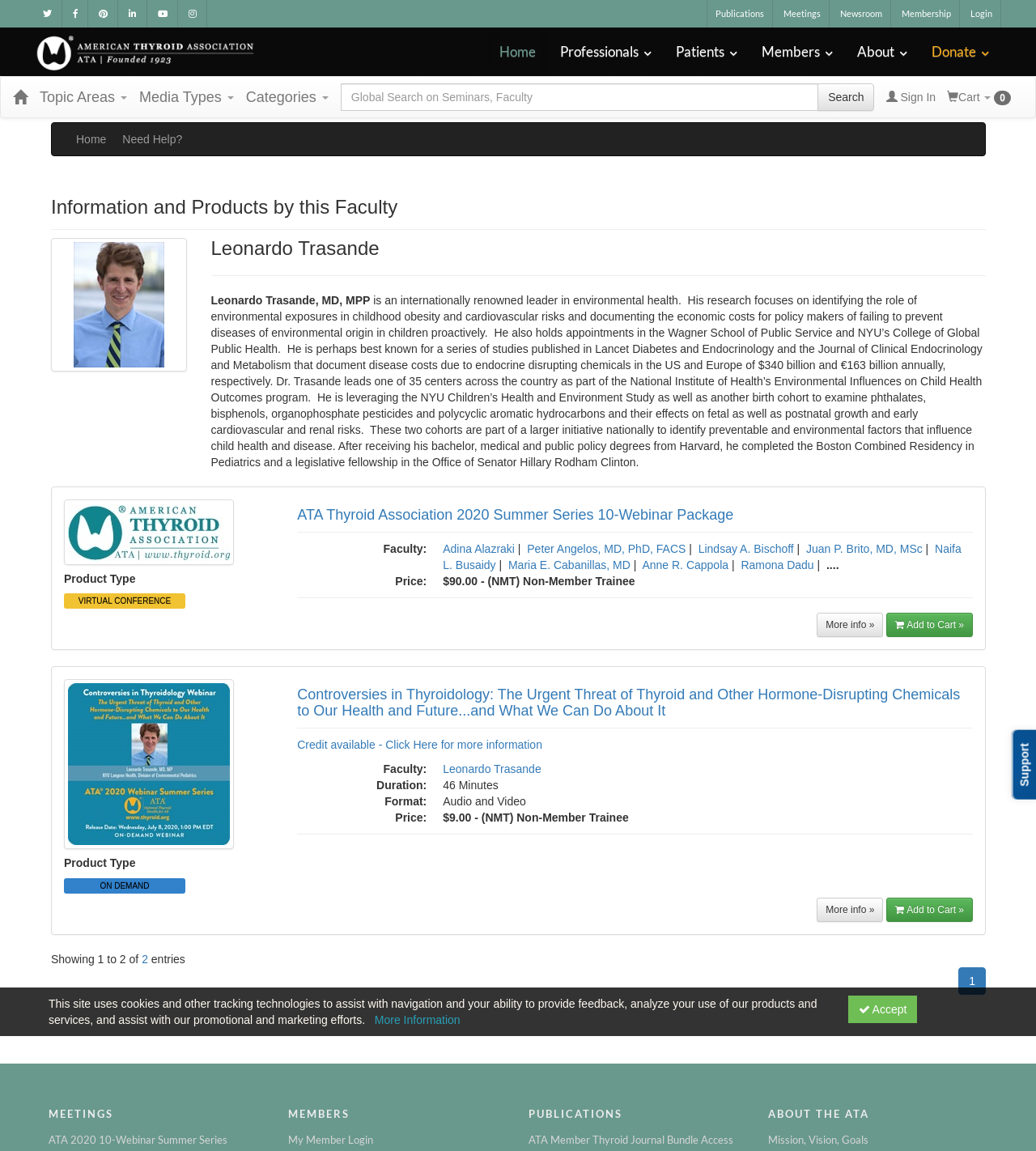With reference to the screenshot, provide a detailed response to the question below:
What is the name of the faculty?

I found the answer by looking at the heading 'Leonardo Trasande' which is a prominent element on the webpage, and it is also mentioned in the description of the faculty.